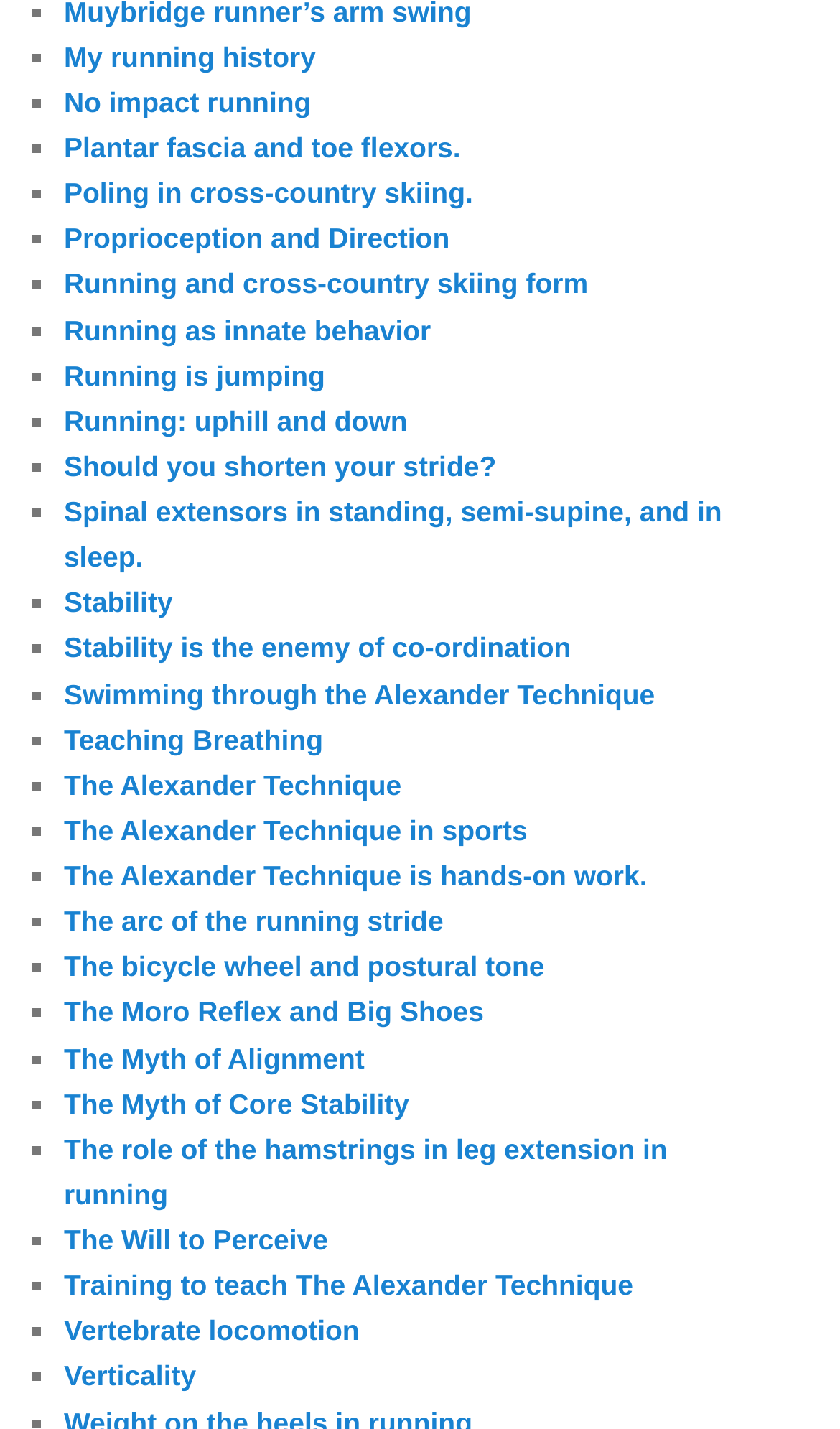Please determine the bounding box coordinates of the element to click in order to execute the following instruction: "View 'Running and cross-country skiing form'". The coordinates should be four float numbers between 0 and 1, specified as [left, top, right, bottom].

[0.076, 0.188, 0.7, 0.21]